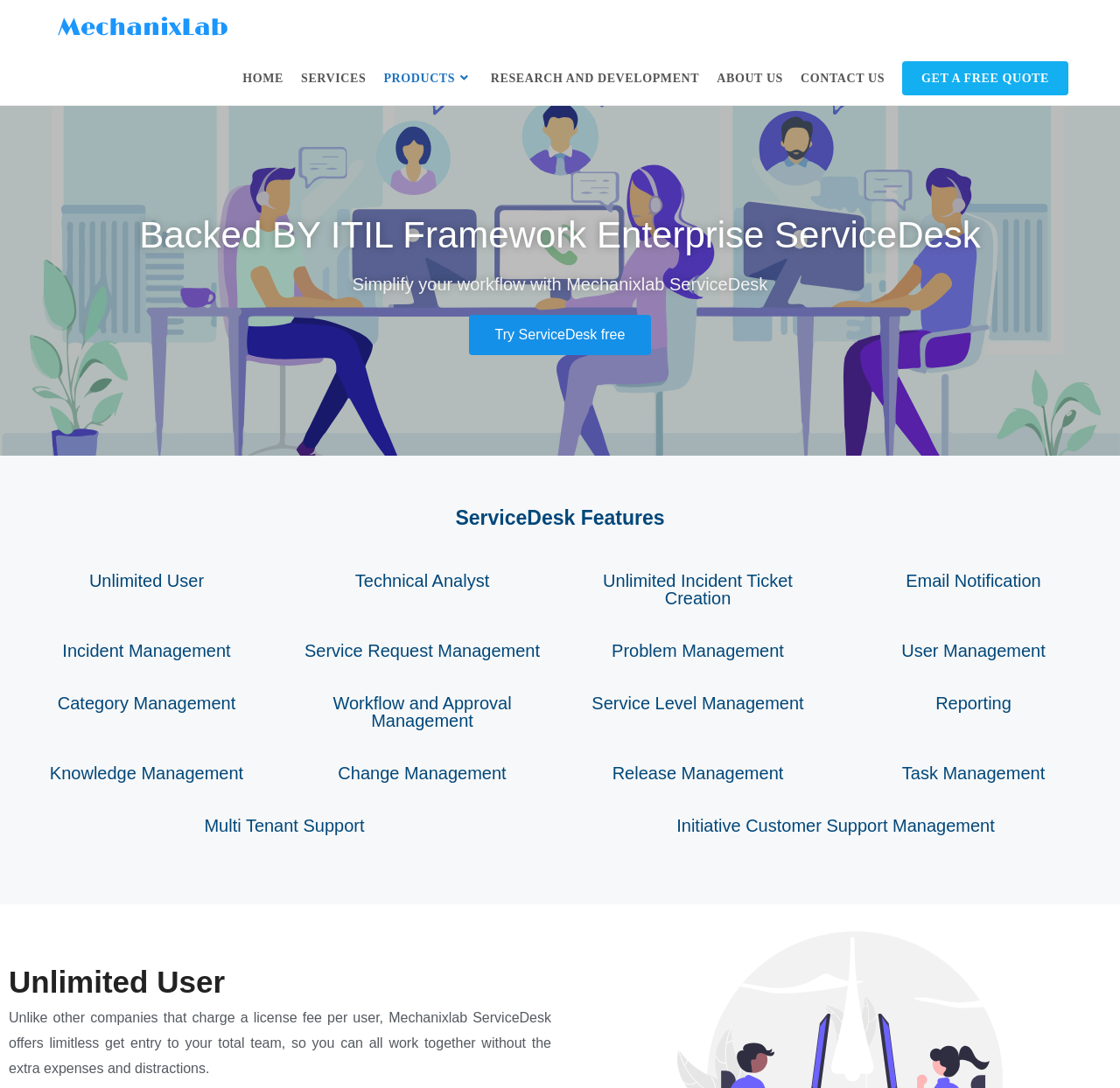Given the element description Unlimited Incident Ticket Creation, identify the bounding box coordinates for the UI element on the webpage screenshot. The format should be (top-left x, top-left y, bottom-right x, bottom-right y), with values between 0 and 1.

[0.538, 0.525, 0.708, 0.559]